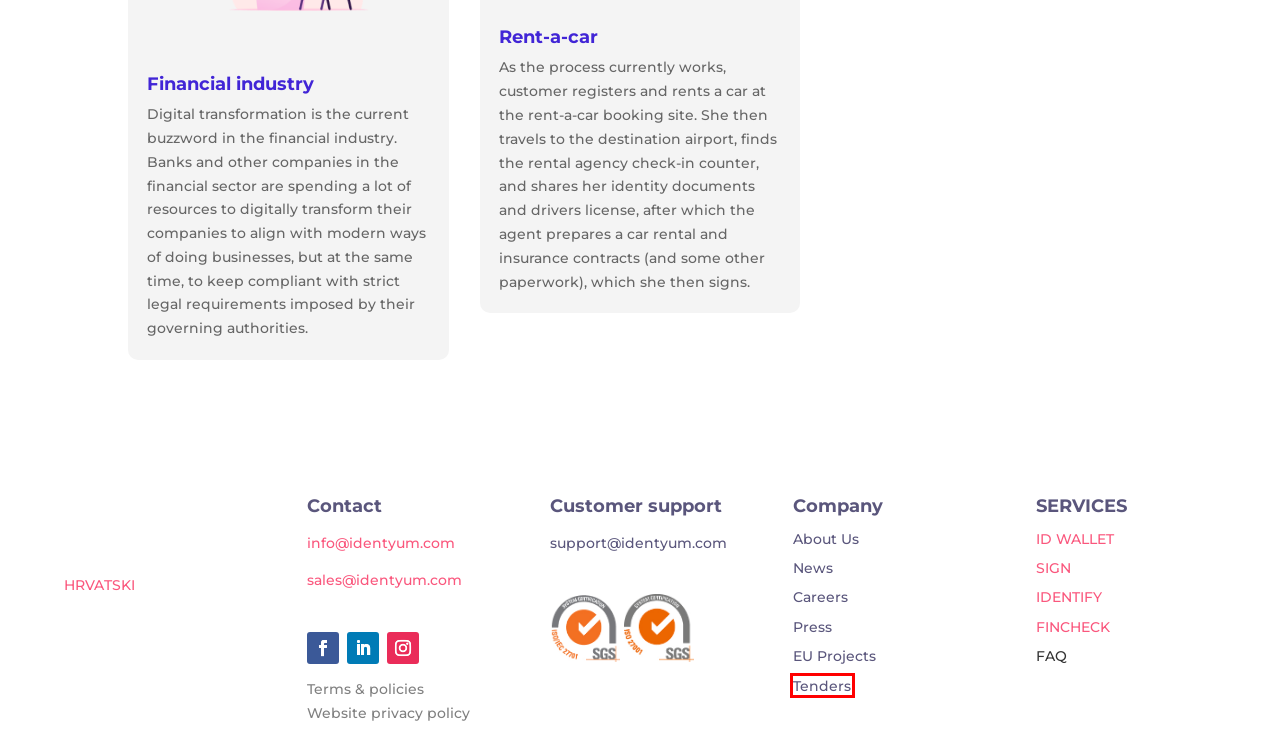You have a screenshot showing a webpage with a red bounding box around a UI element. Choose the webpage description that best matches the new page after clicking the highlighted element. Here are the options:
A. ID WALLET | Identyum
B. FINCHECK | Identyum
C. Tenders | Identyum
D. Financial industry | Identyum
E. FAQ | Identyum
F. EU Projects | Identyum
G. SIGN | Identyum
H. IDENTIFY | Identyum

C